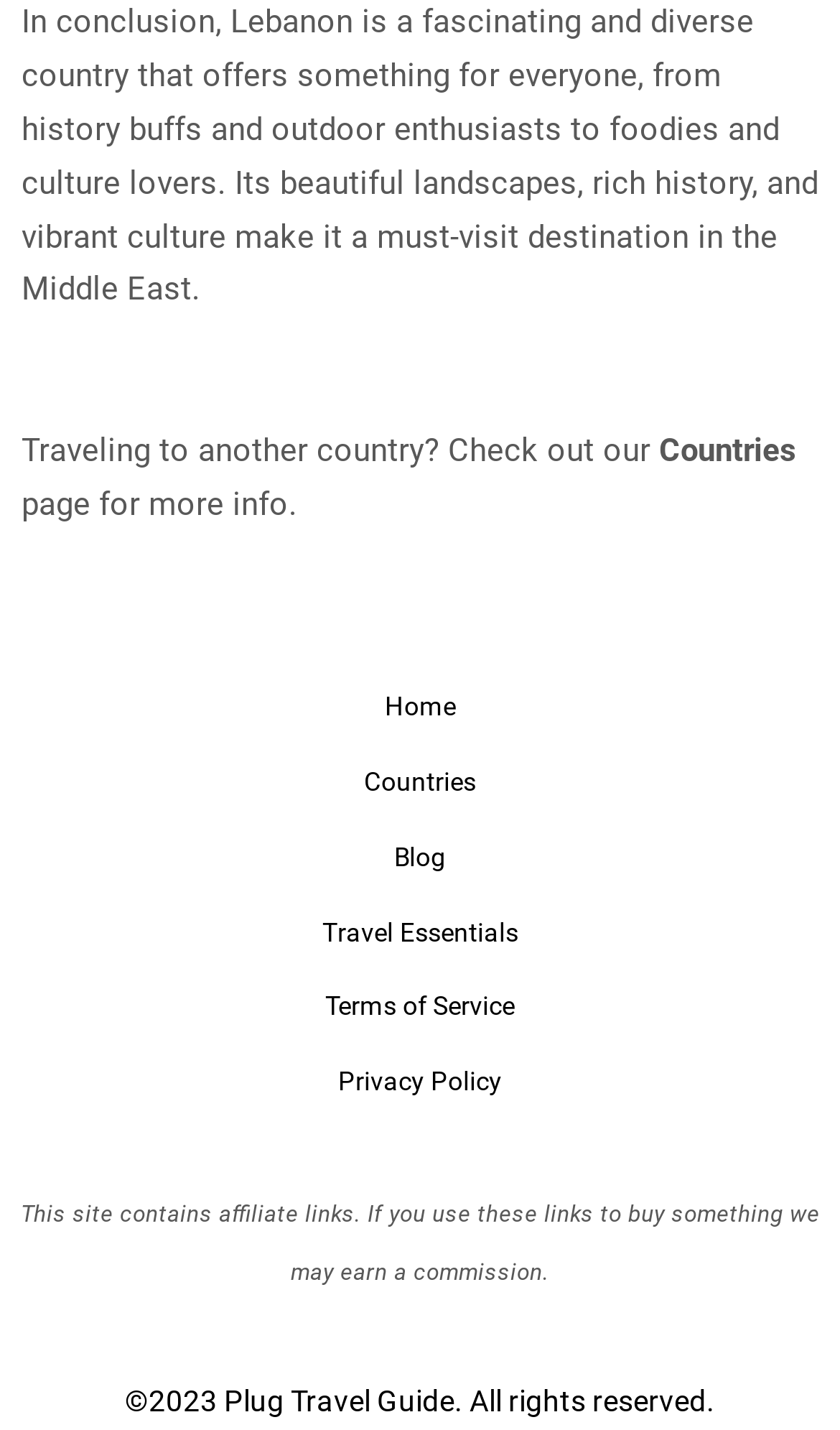Based on what you see in the screenshot, provide a thorough answer to this question: What type of links are mentioned in the webpage?

The webpage mentions affiliate links, which is stated in the StaticText element at the bottom of the page, indicating that if users use these links to buy something, the website may earn a commission.